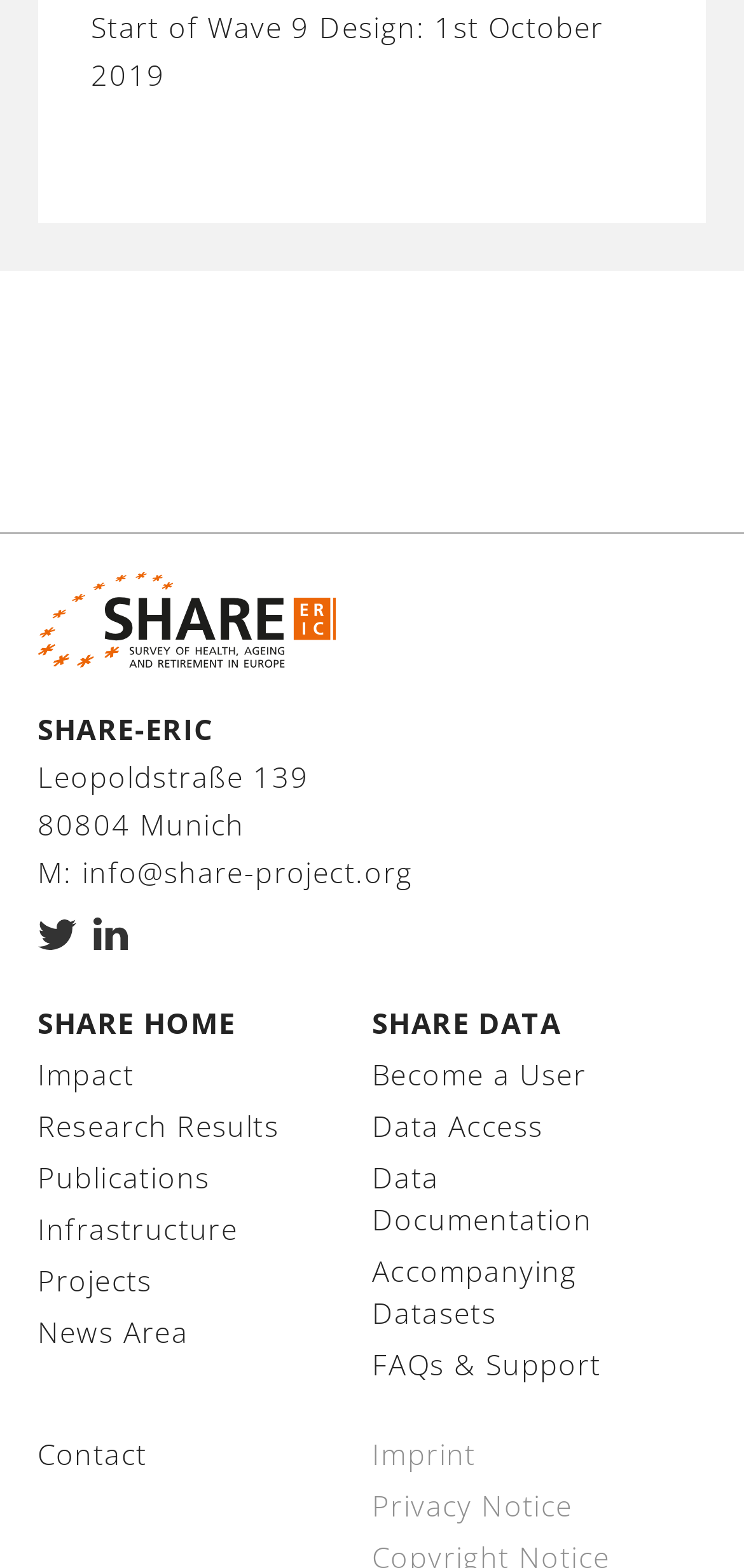What is the email address of the project?
From the screenshot, supply a one-word or short-phrase answer.

info@share-project.org